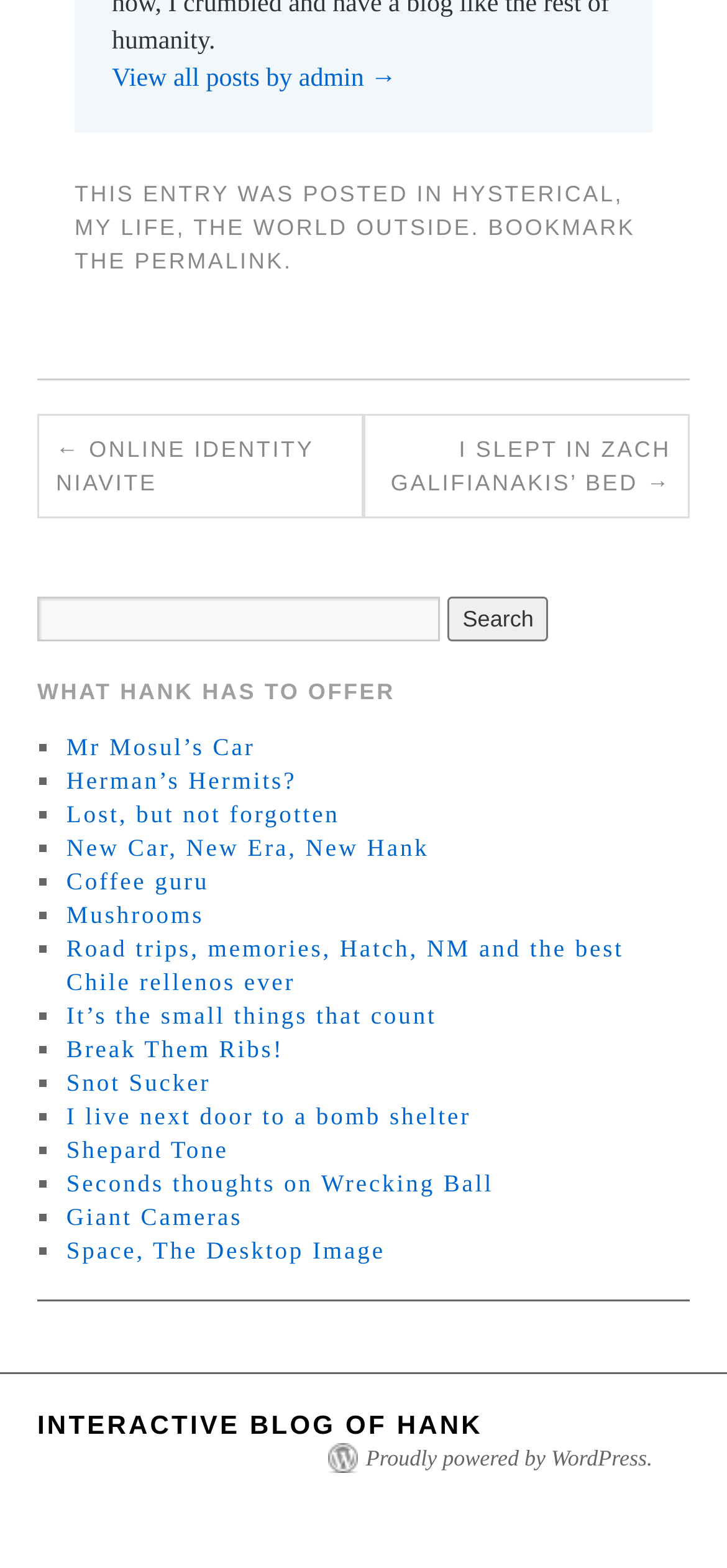Please indicate the bounding box coordinates for the clickable area to complete the following task: "View all posts by admin". The coordinates should be specified as four float numbers between 0 and 1, i.e., [left, top, right, bottom].

[0.154, 0.042, 0.546, 0.06]